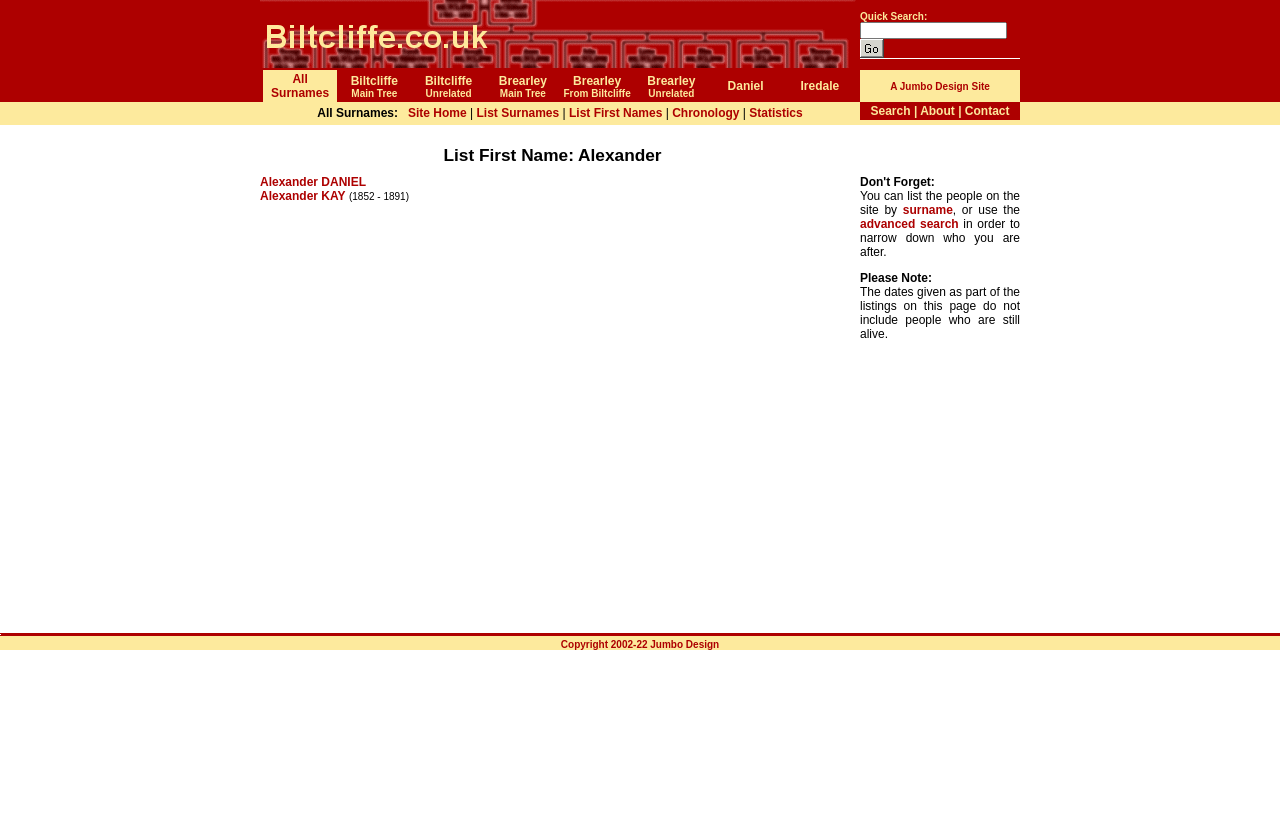What is the purpose of the quick search box?
Give a one-word or short phrase answer based on the image.

To search for names